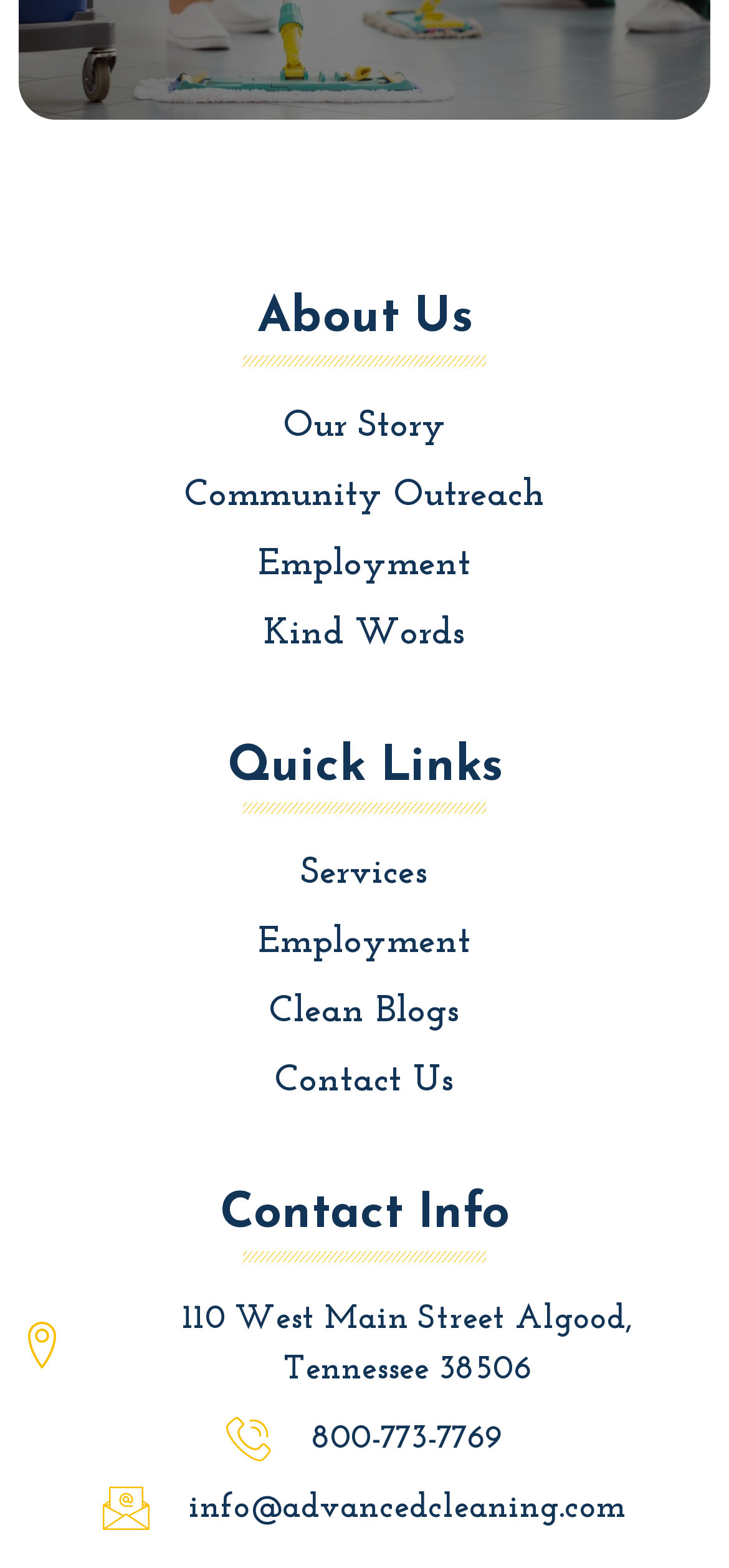Specify the bounding box coordinates of the area that needs to be clicked to achieve the following instruction: "Click on Dursley".

None